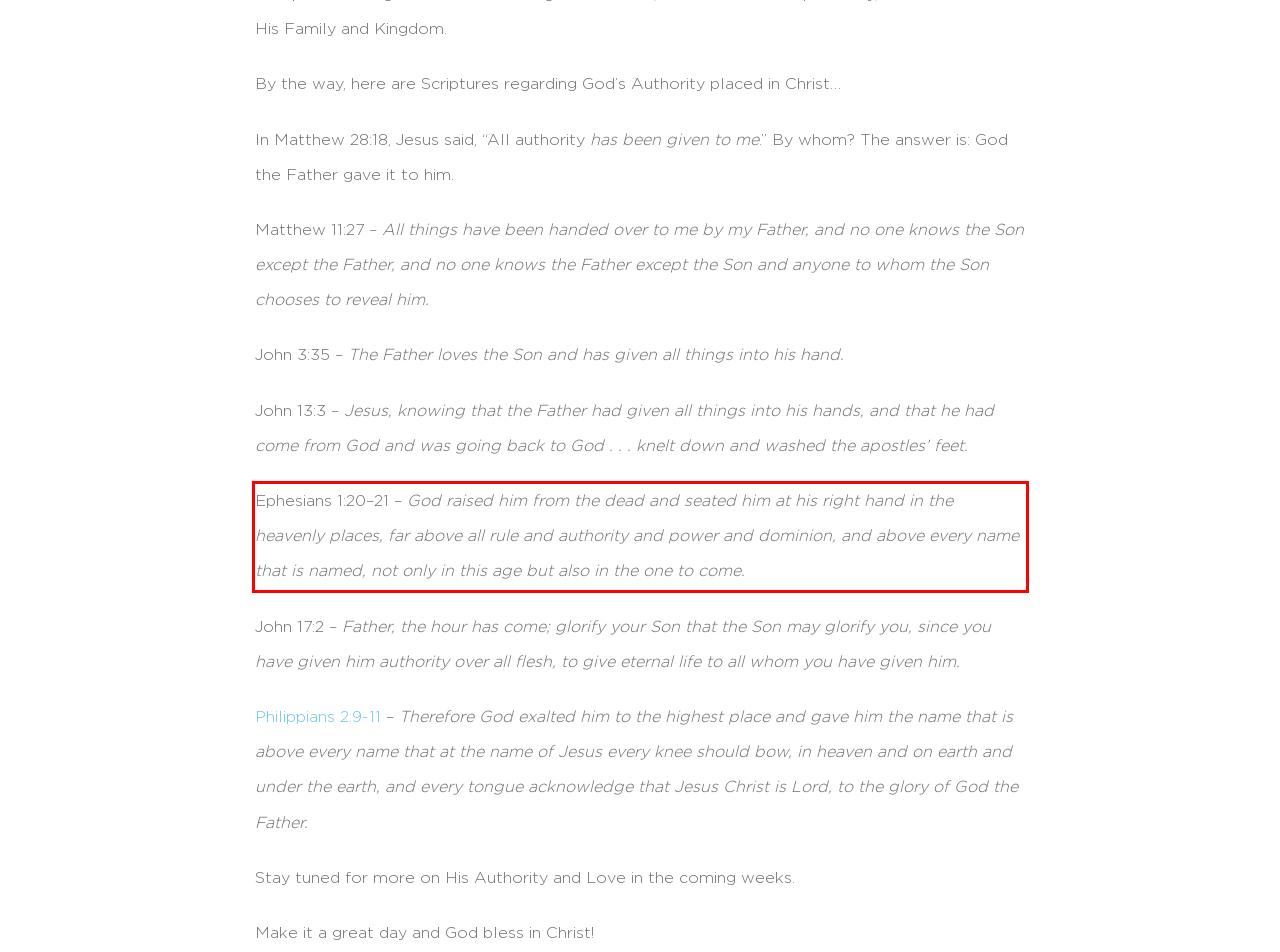Using the provided screenshot, read and generate the text content within the red-bordered area.

Ephesians 1:20–21 – God raised him from the dead and seated him at his right hand in the heavenly places, far above all rule and authority and power and dominion, and above every name that is named, not only in this age but also in the one to come.